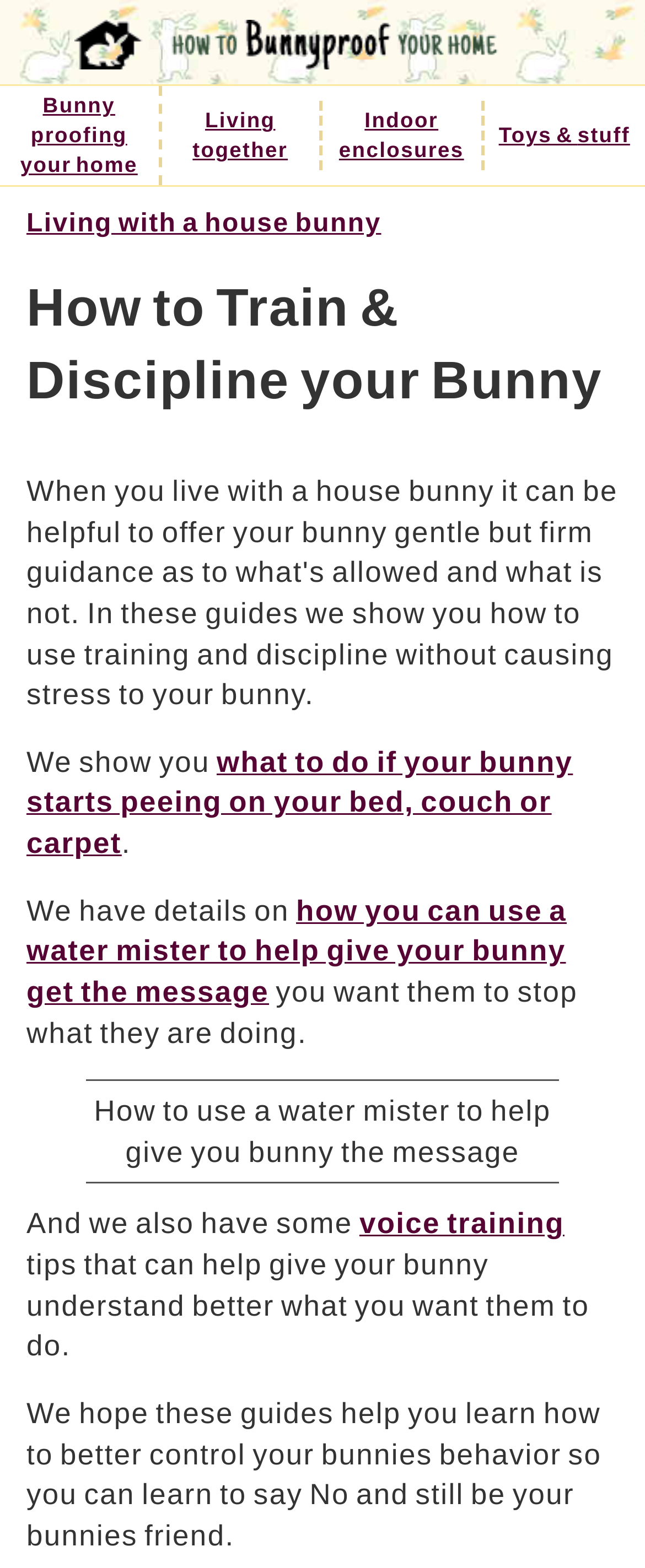How many links are there in the top navigation menu?
Using the image, answer in one word or phrase.

5